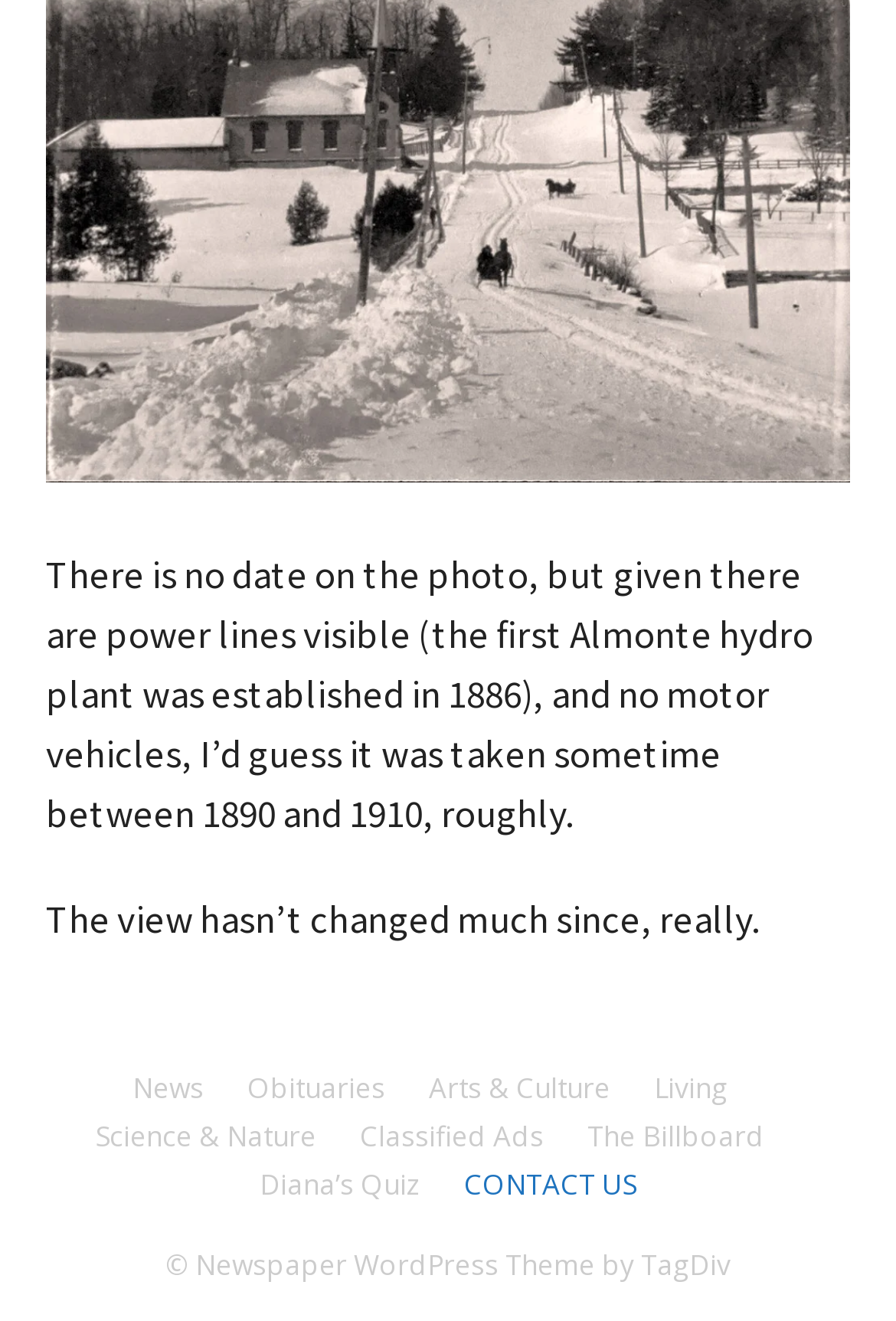Predict the bounding box coordinates of the area that should be clicked to accomplish the following instruction: "visit the 'Arts & Culture' page". The bounding box coordinates should consist of four float numbers between 0 and 1, i.e., [left, top, right, bottom].

[0.478, 0.808, 0.681, 0.839]